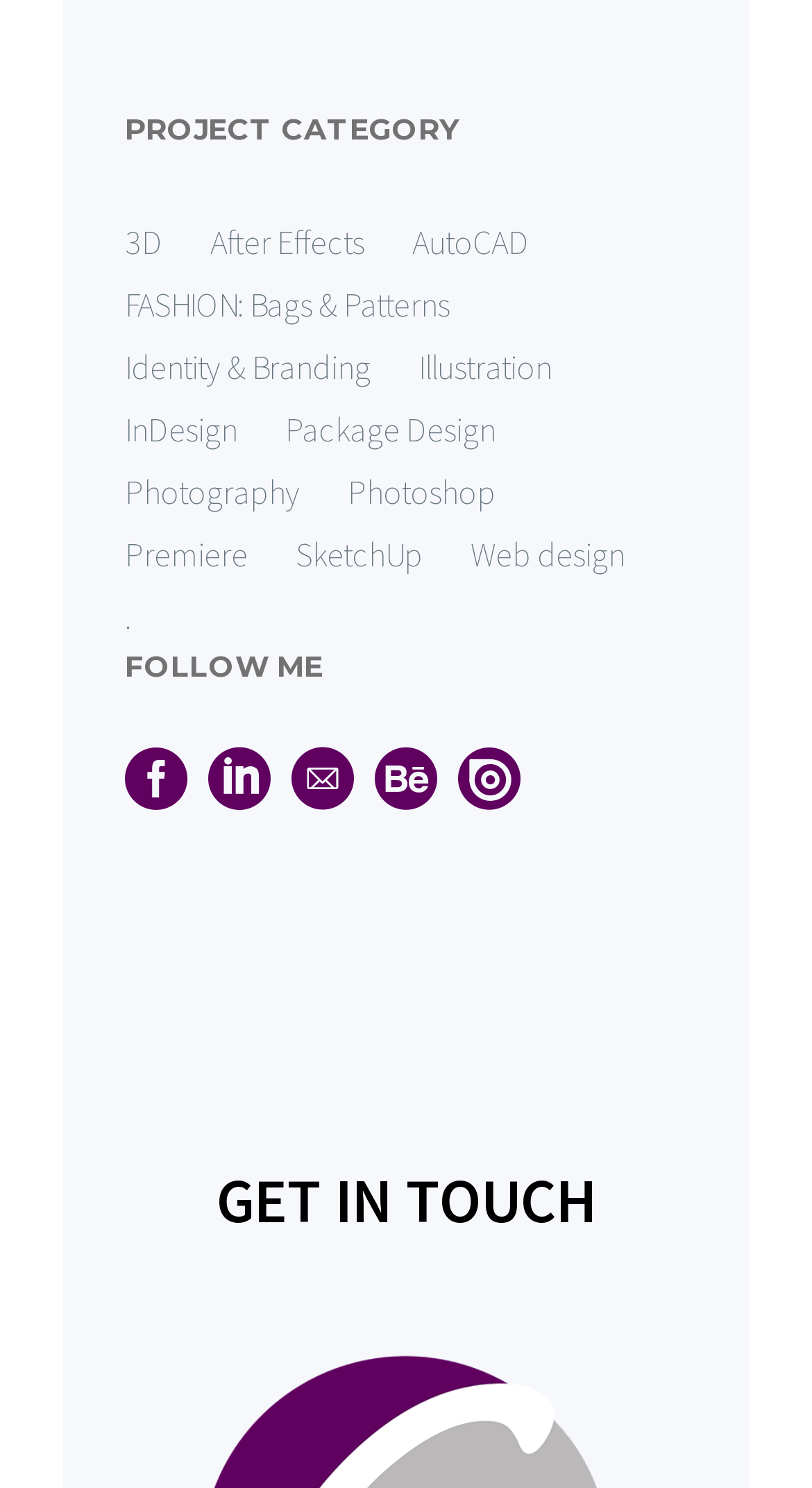Answer this question using a single word or a brief phrase:
What is the category with the most items?

Photoshop